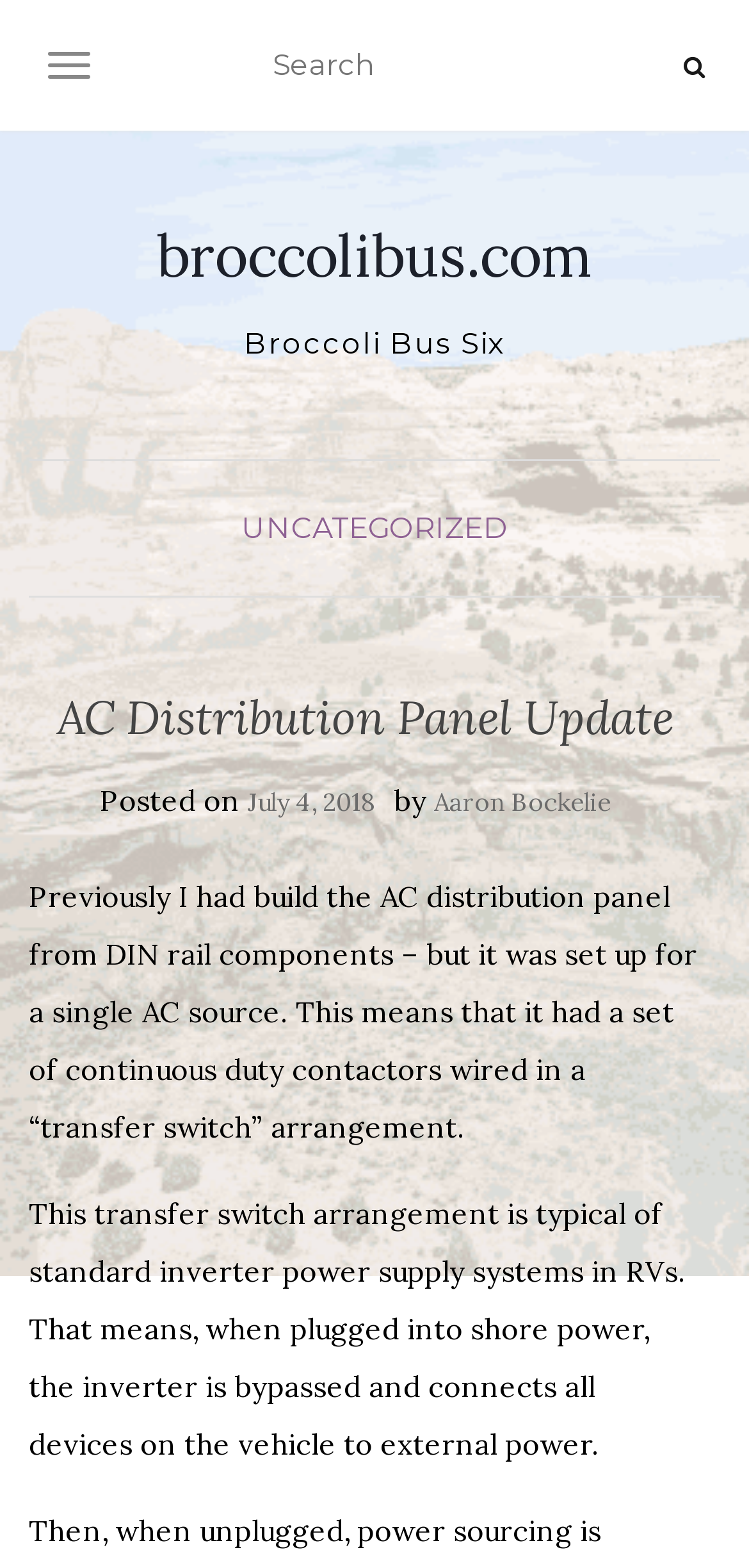From the webpage screenshot, identify the region described by July 4, 2018December 3, 2019. Provide the bounding box coordinates as (top-left x, top-left y, bottom-right x, bottom-right y), with each value being a floating point number between 0 and 1.

[0.331, 0.502, 0.5, 0.523]